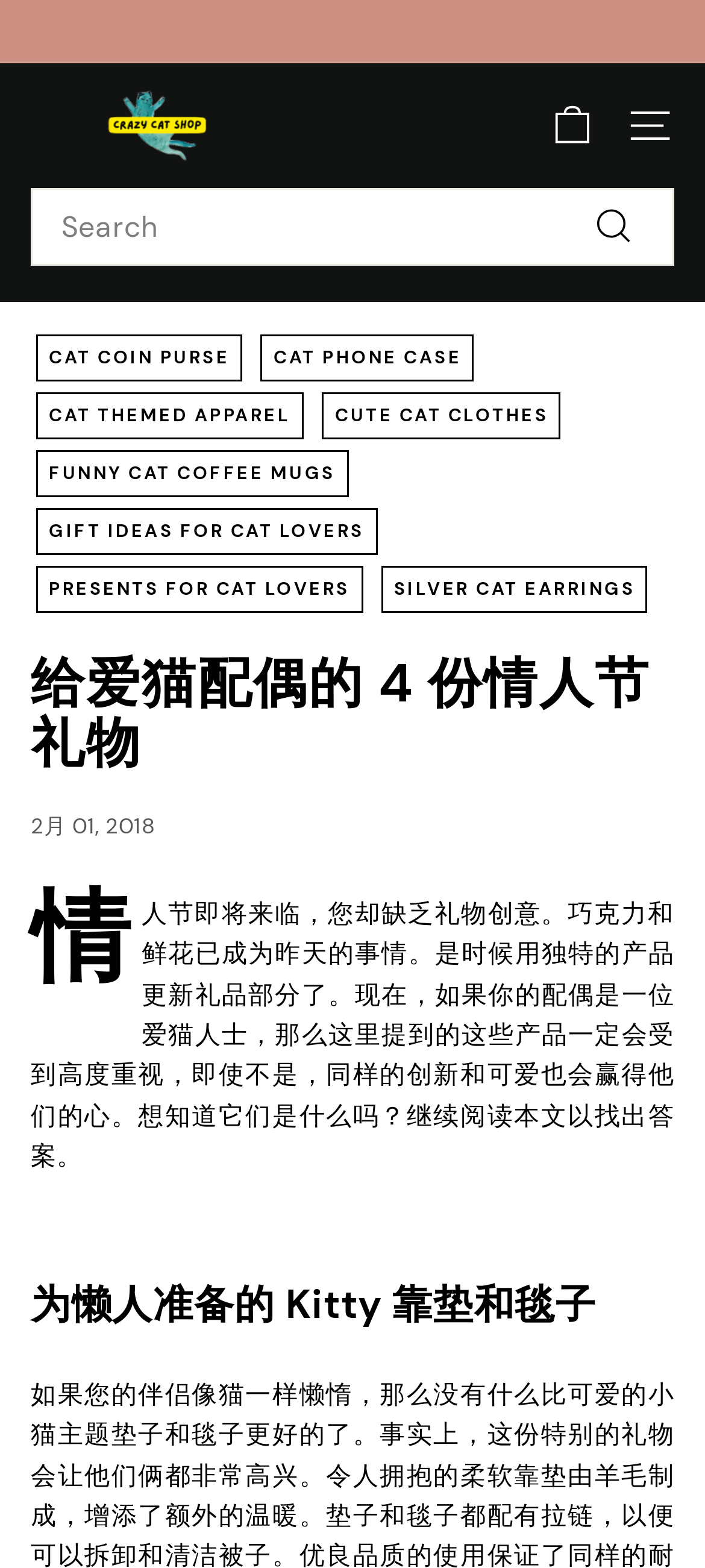Is there a navigation menu on the page?
Provide a detailed answer to the question using information from the image.

I found a button labeled 'SITE NAVIGATION' located at the top right of the page, with a bounding box coordinate of [0.862, 0.046, 0.982, 0.114]. This suggests that the page has a navigation menu.